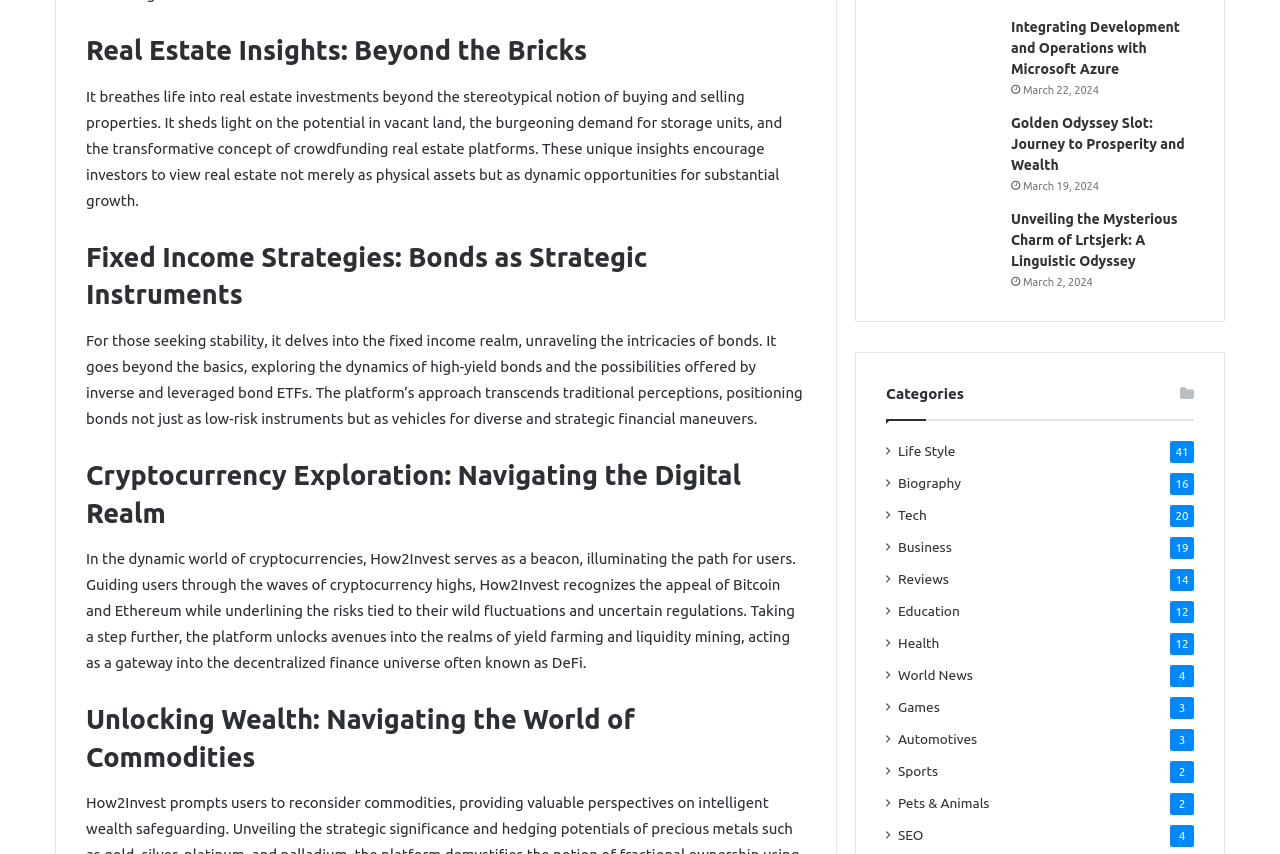Please provide the bounding box coordinate of the region that matches the element description: Marshals. Coordinates should be in the format (top-left x, top-left y, bottom-right x, bottom-right y) and all values should be between 0 and 1.

None